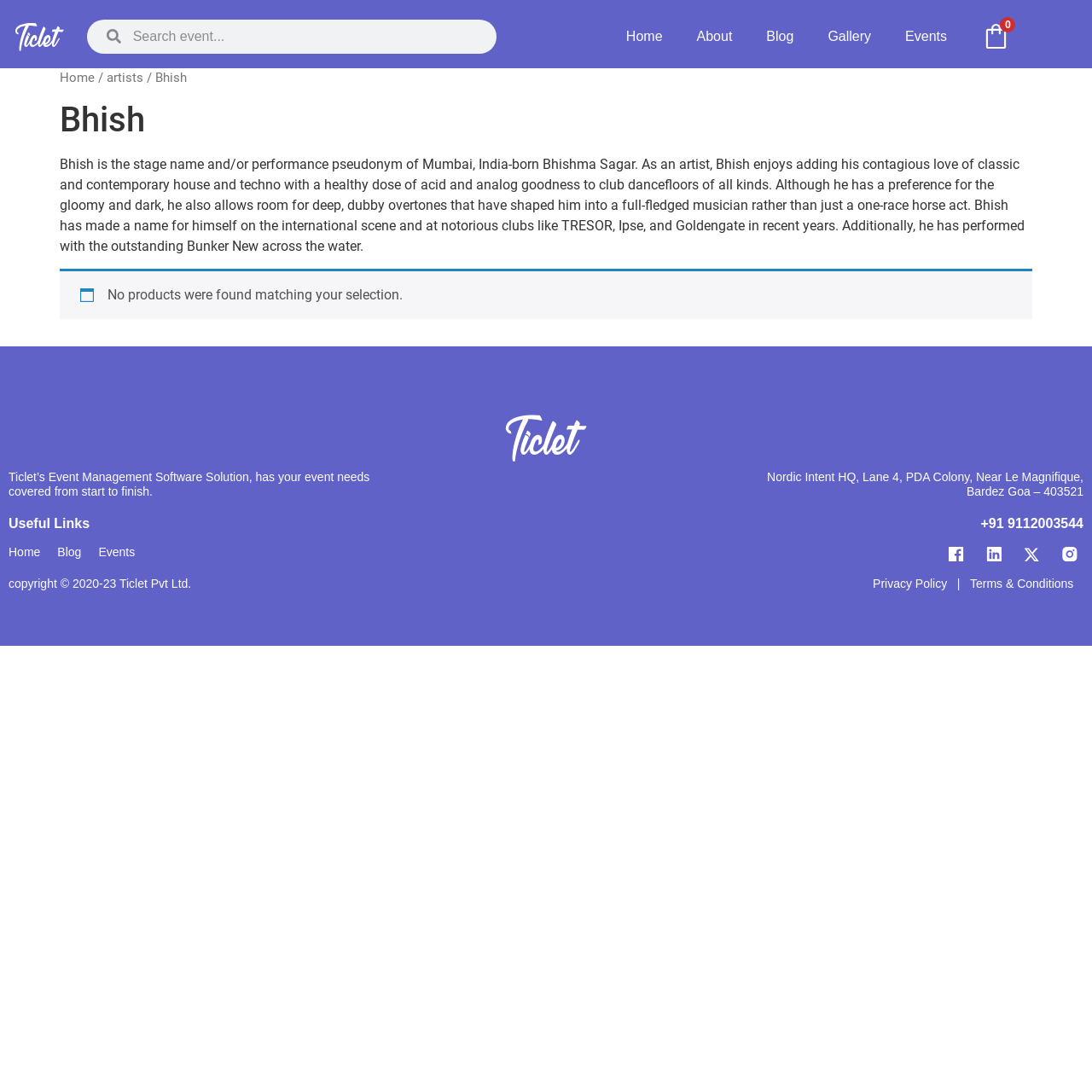Could you highlight the region that needs to be clicked to execute the instruction: "View Bhish's profile"?

[0.055, 0.064, 0.087, 0.078]